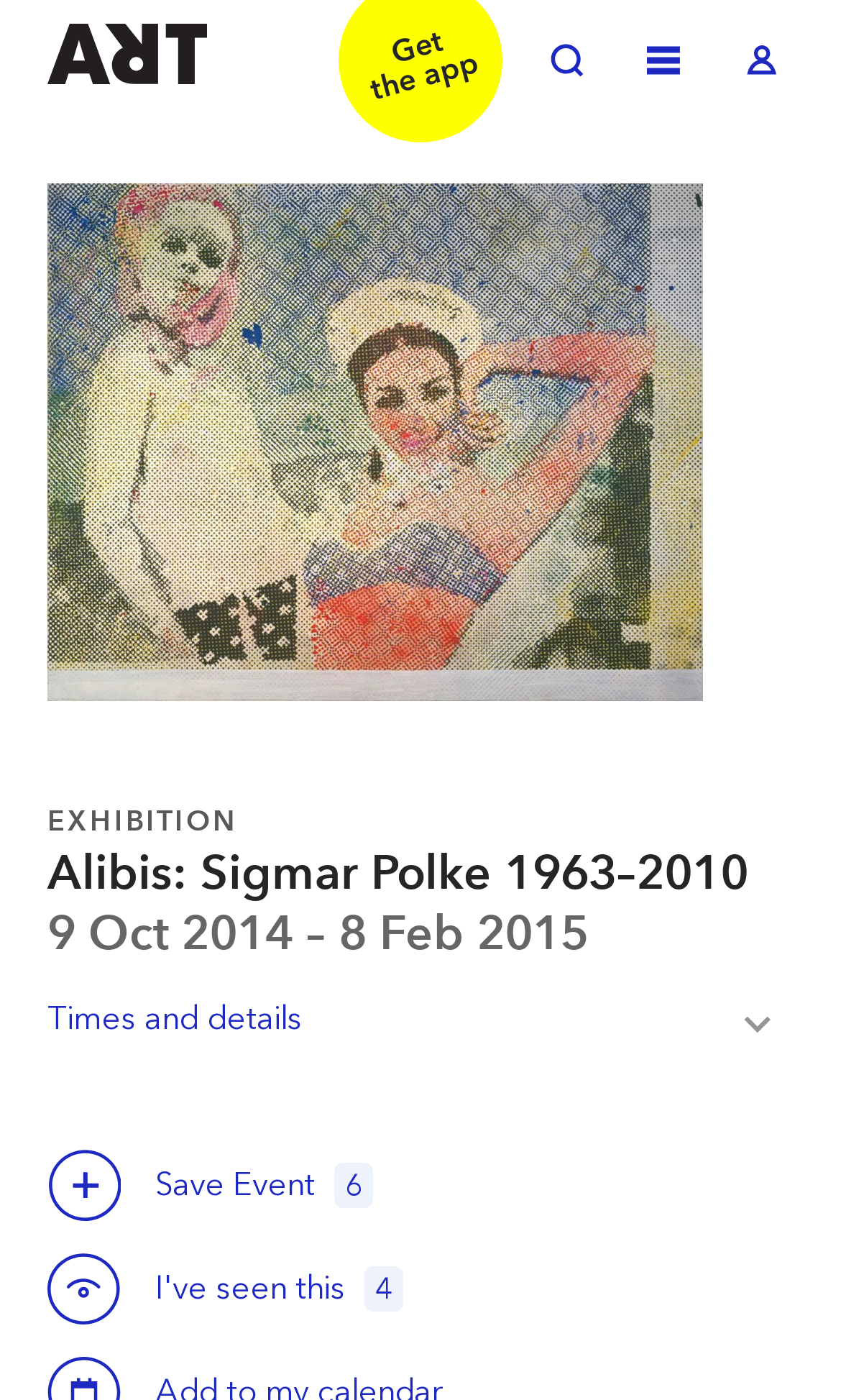Could you locate the bounding box coordinates for the section that should be clicked to accomplish this task: "Toggle log in".

[0.867, 0.022, 0.944, 0.068]